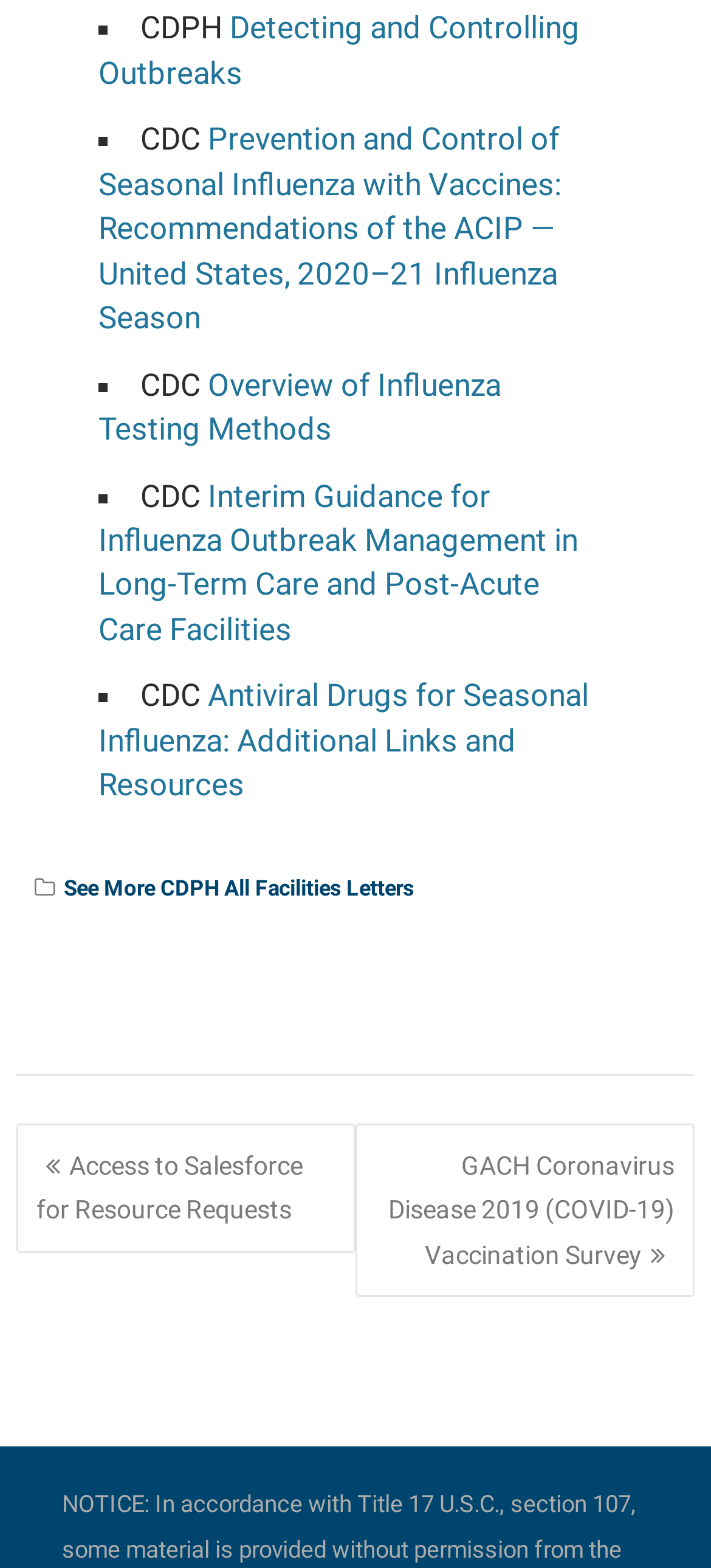Answer briefly with one word or phrase:
How many links are in the footer?

2